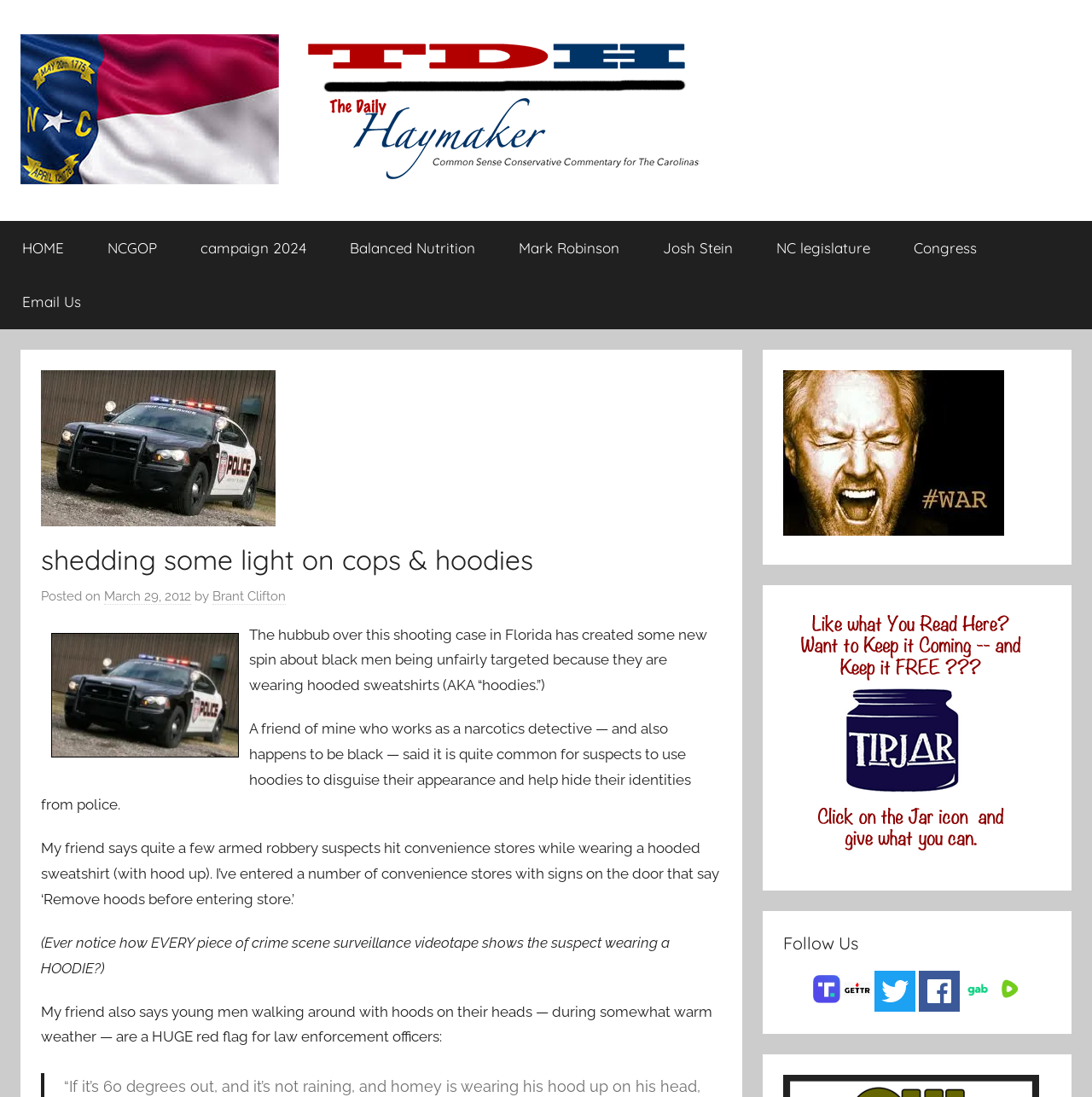Return the bounding box coordinates of the UI element that corresponds to this description: "title="fb"". The coordinates must be given as four float numbers in the range of 0 and 1, [left, top, right, bottom].

[0.841, 0.885, 0.879, 0.922]